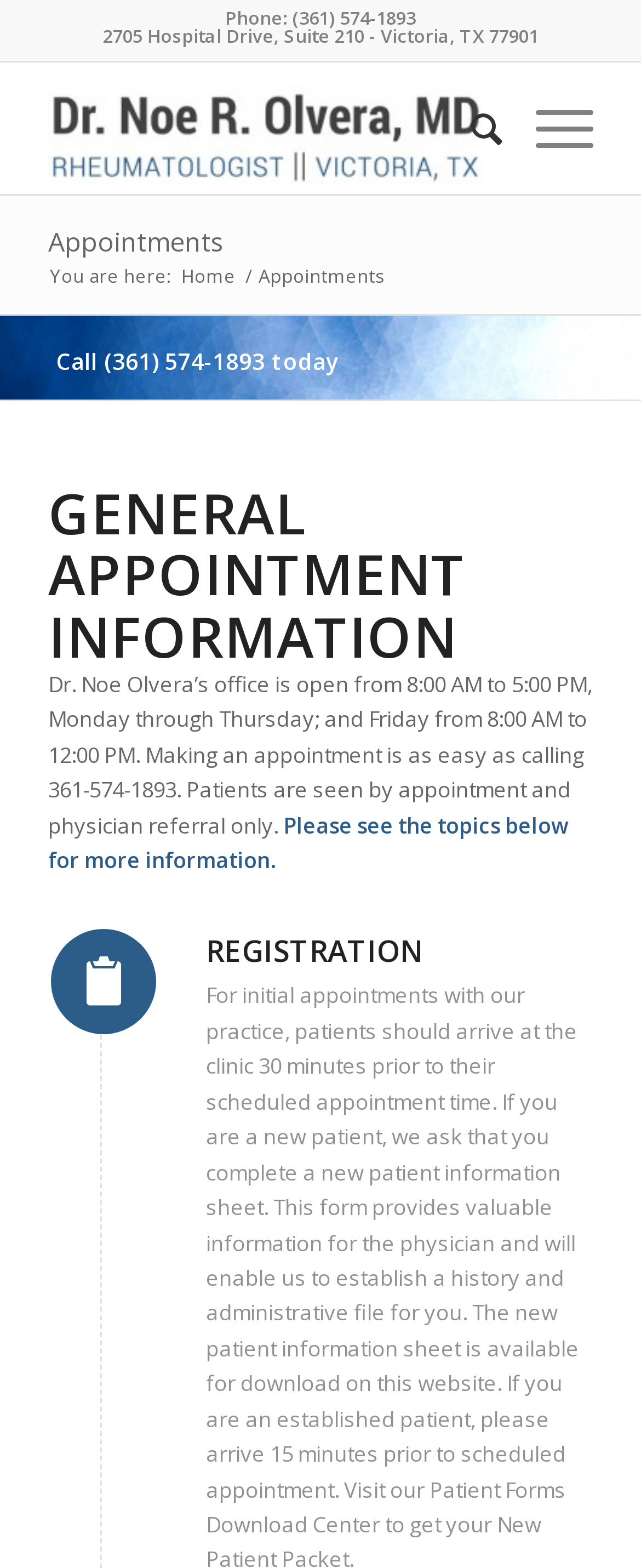What is the phone number to make an appointment?
Provide a well-explained and detailed answer to the question.

The phone number to make an appointment can be found at the top of the webpage, in the static text element 'Phone: (361) 574-1893'.